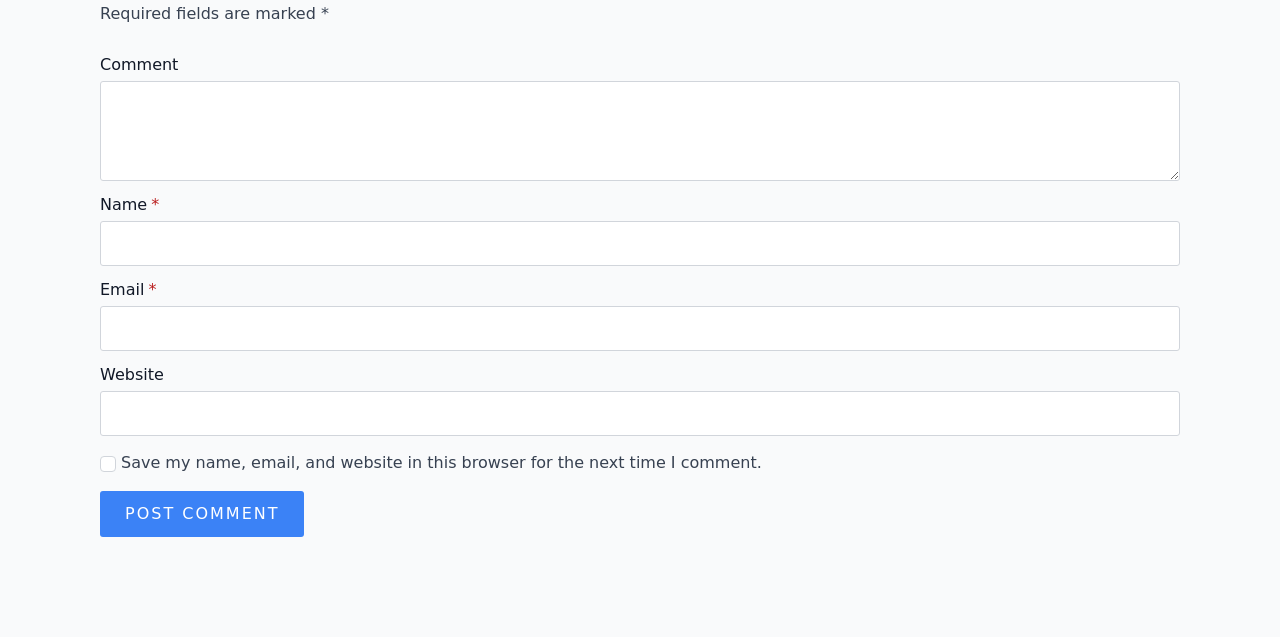Please provide a brief answer to the question using only one word or phrase: 
What is the button's function?

Post Comment